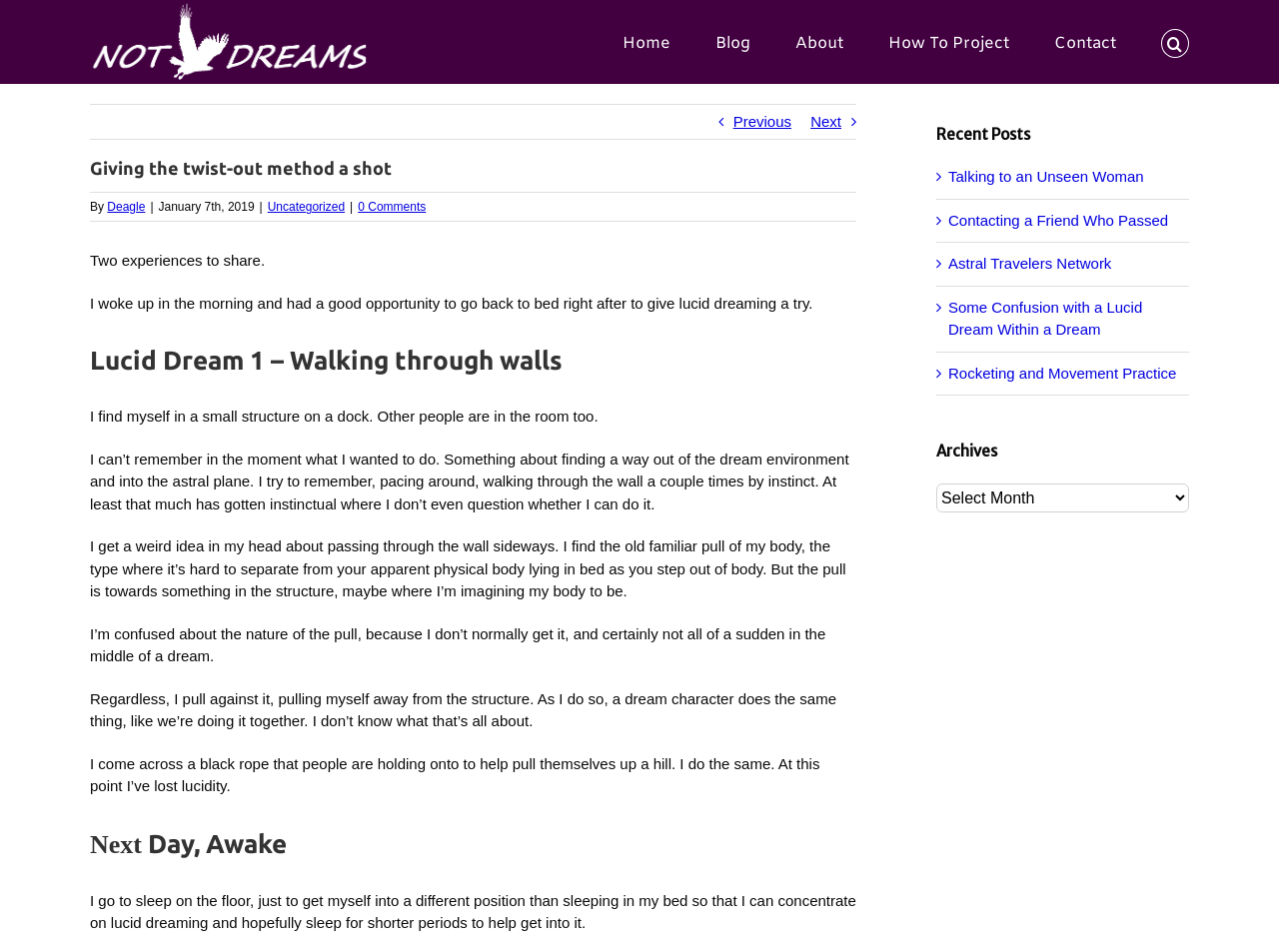Locate the bounding box coordinates of the clickable part needed for the task: "Click on the 'Archives' combobox".

[0.732, 0.508, 0.93, 0.538]